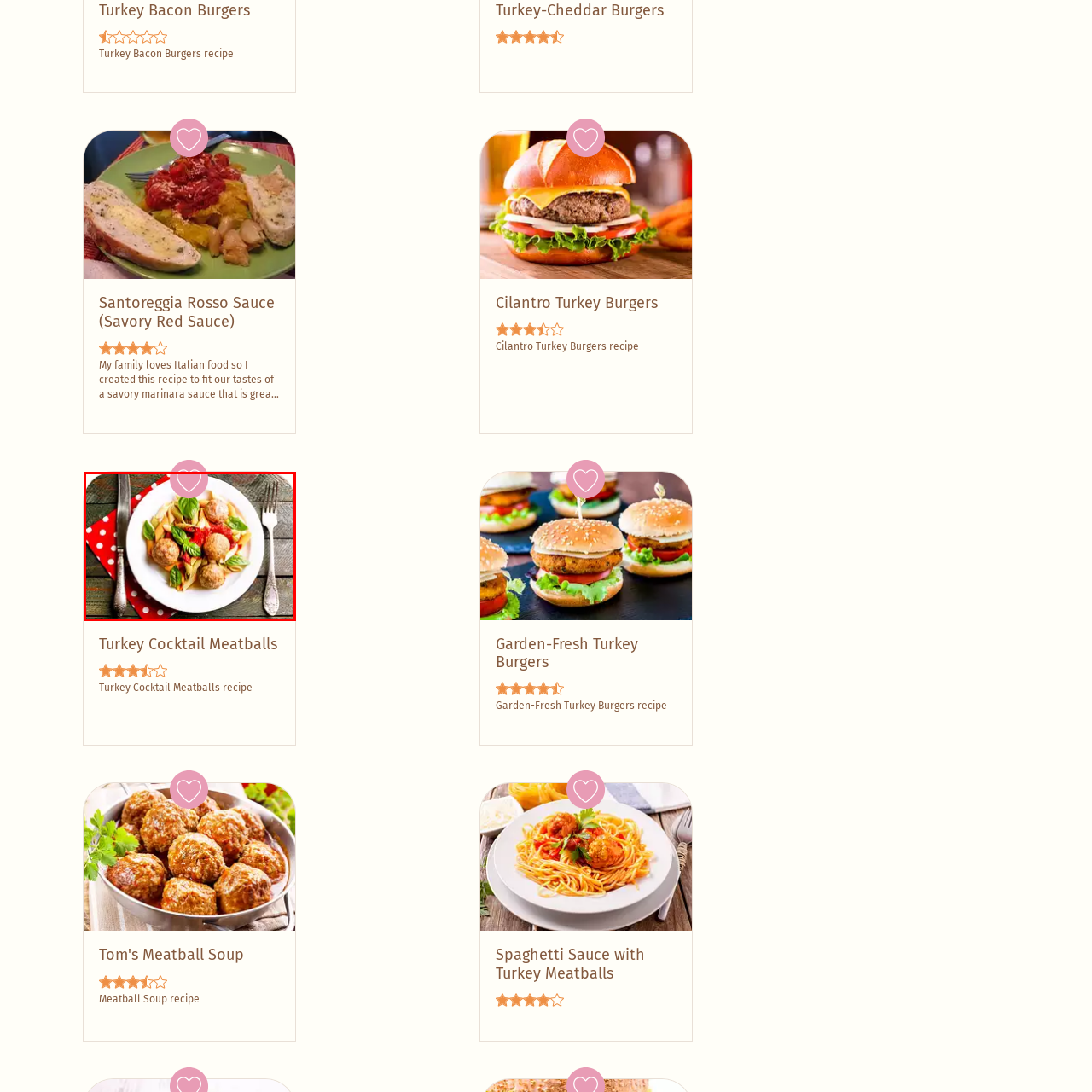Describe in detail the portion of the image that is enclosed within the red boundary.

The image showcases a delicious plate of Turkey Cocktail Meatballs served over a bed of pasta. The meatballs are beautifully arranged and garnished with fresh basil leaves, enhancing the dish's vibrant colors. A rich tomato sauce envelops the pasta, providing a hearty complement to the turkey meatballs. The table setting includes elegant silverware on a rustic wooden surface, contrasted with a charming red and white polka dot napkin beneath the plate, adding a touch of whimsy to the presentation. Above the dish, there is a heart-shaped icon, suggesting a feeling of love or approval, perfect for a family-friendly recipe. This delightful meal offers a warm and inviting atmosphere, ideal for sharing with loved ones.